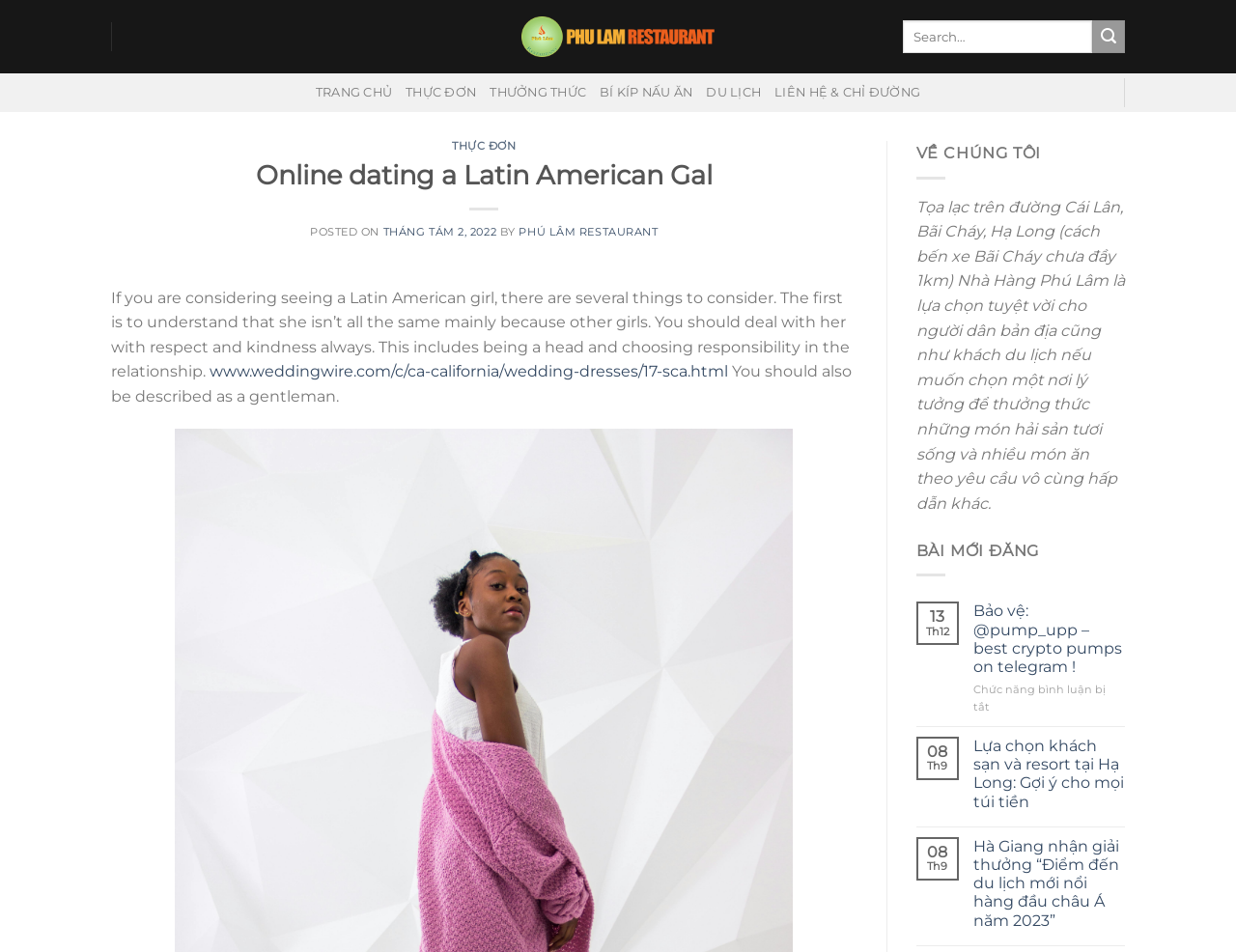Highlight the bounding box coordinates of the region I should click on to meet the following instruction: "Check the 'BÀI MỚI ĐĂNG' section".

[0.741, 0.569, 0.841, 0.589]